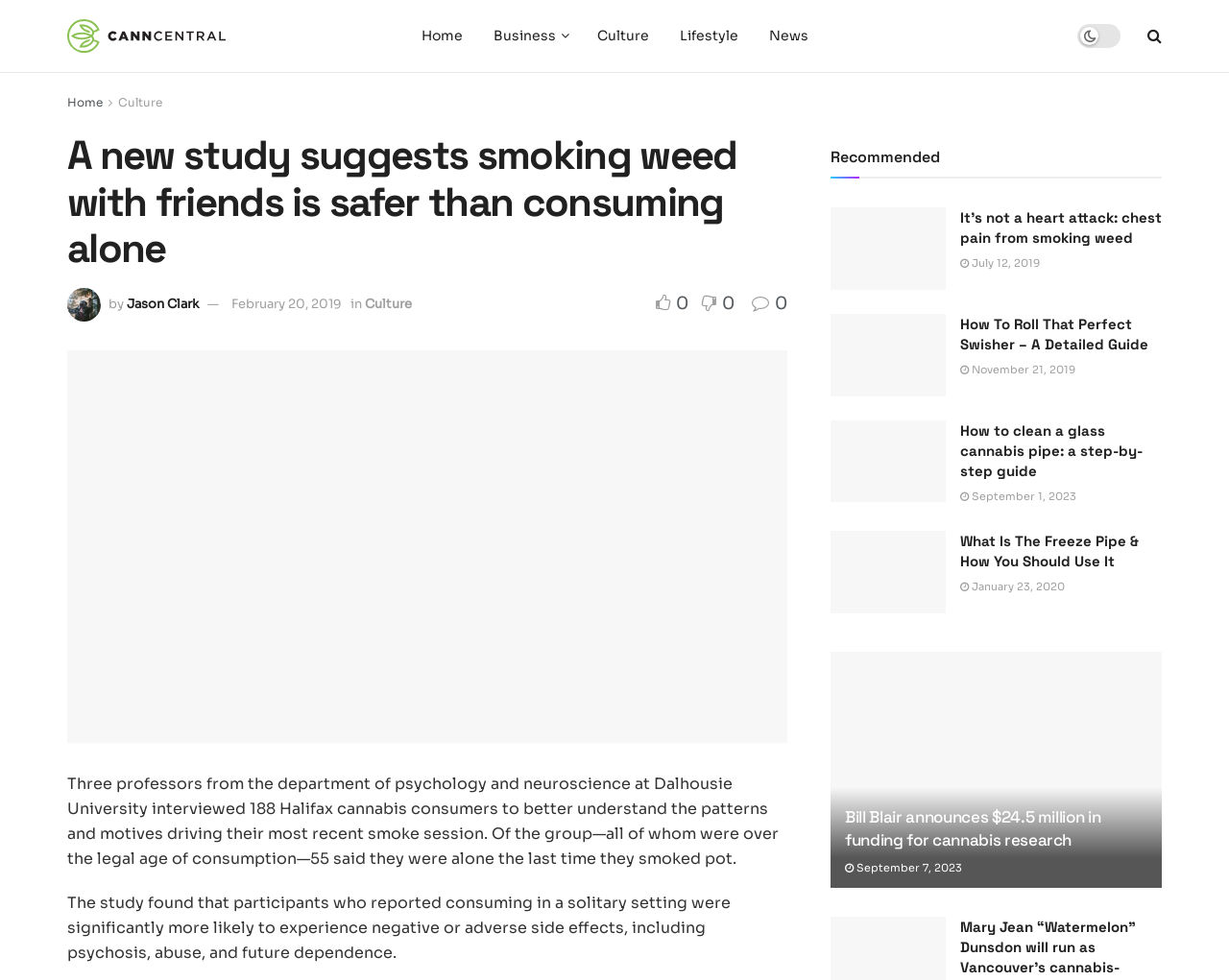Please specify the bounding box coordinates of the clickable region necessary for completing the following instruction: "Click on the 'Home' link". The coordinates must consist of four float numbers between 0 and 1, i.e., [left, top, right, bottom].

[0.33, 0.0, 0.389, 0.073]